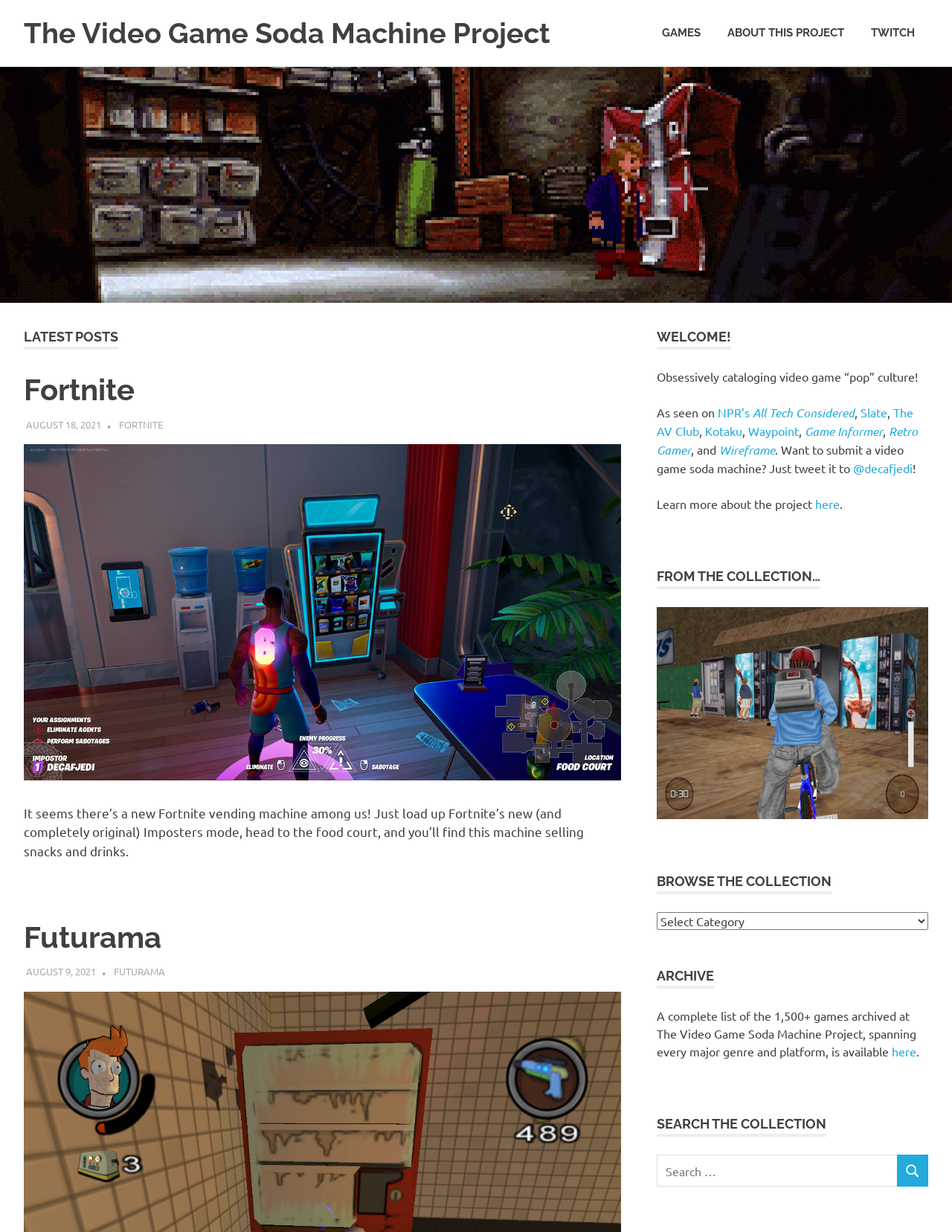Bounding box coordinates are specified in the format (top-left x, top-left y, bottom-right x, bottom-right y). All values are floating point numbers bounded between 0 and 1. Please provide the bounding box coordinate of the region this sentence describes: NPR’s All Tech Considered

[0.754, 0.329, 0.898, 0.341]